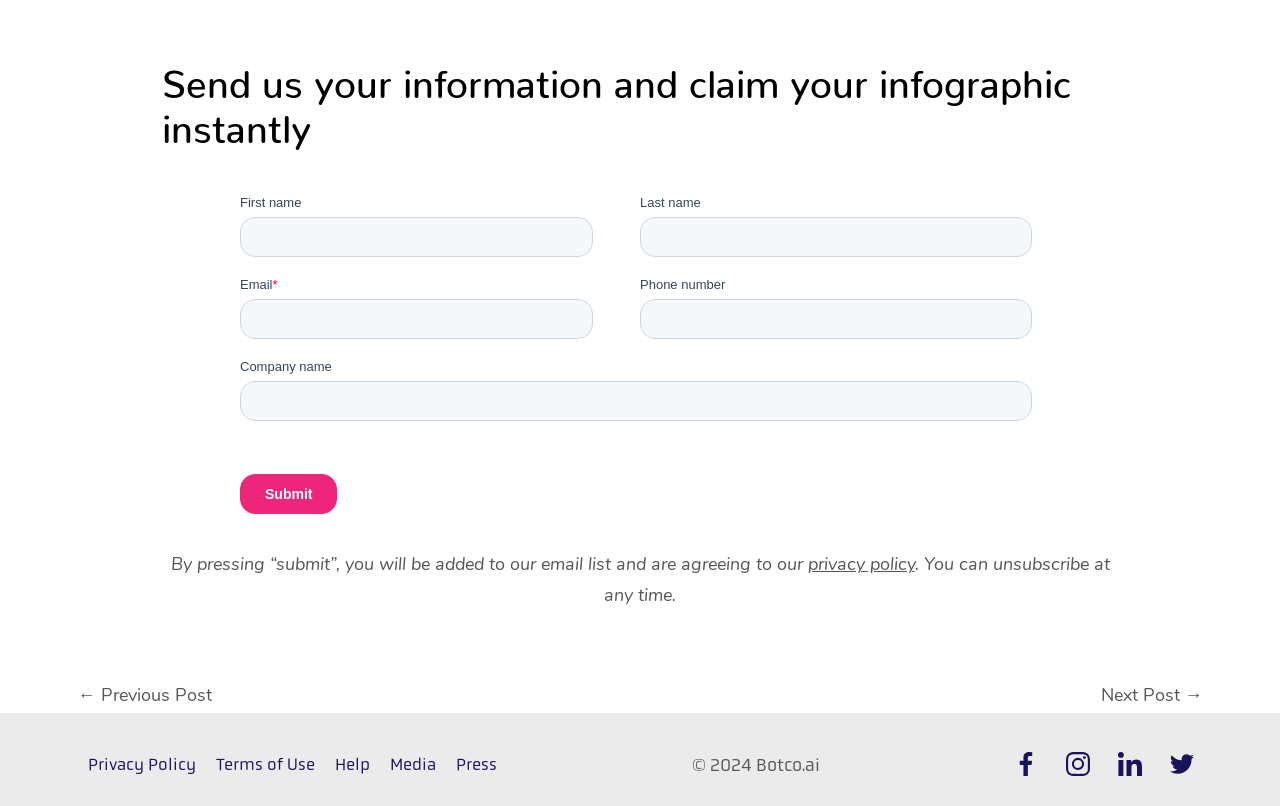Reply to the question below using a single word or brief phrase:
What is the copyright year of the webpage?

2024